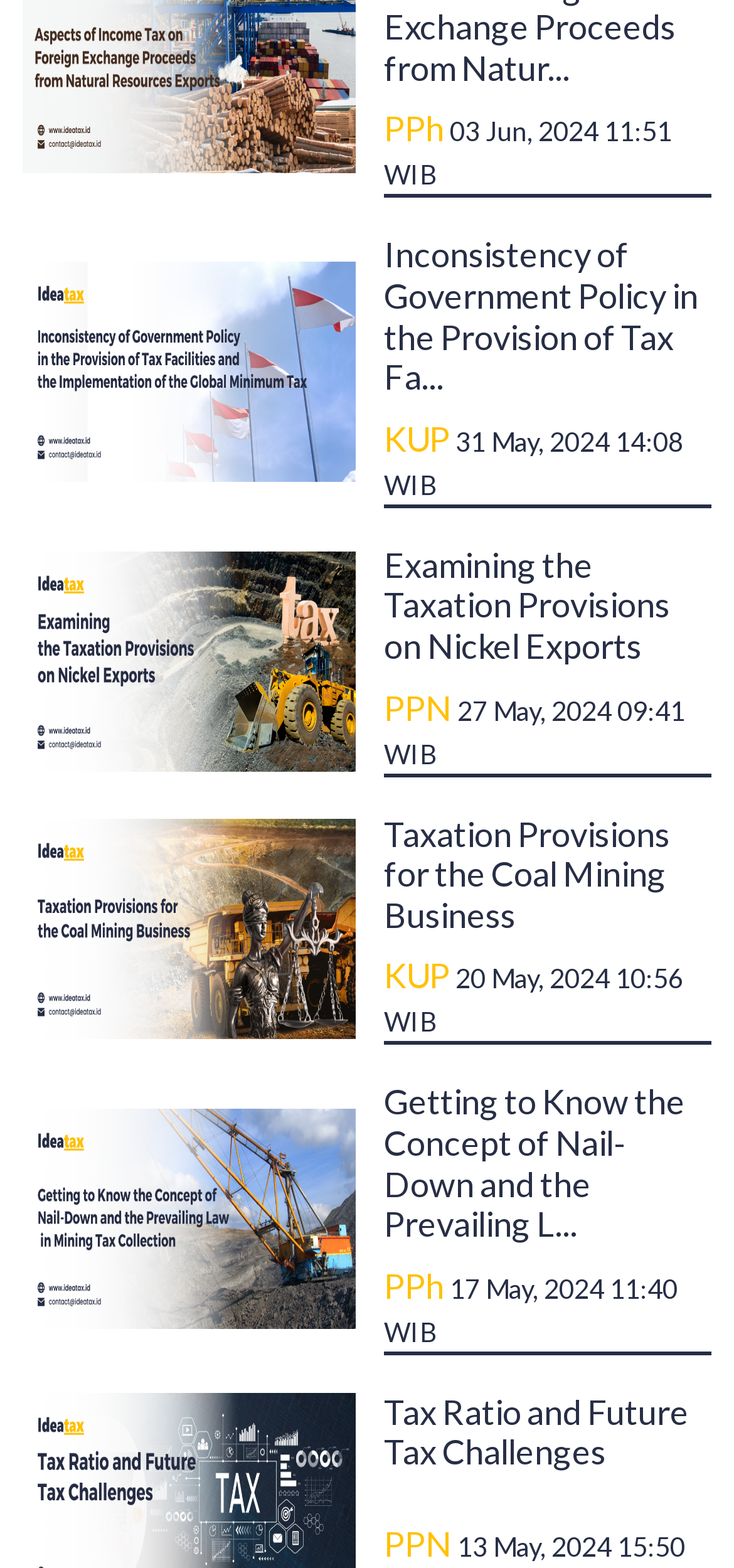Please determine the bounding box coordinates of the area that needs to be clicked to complete this task: 'Go to the home page'. The coordinates must be four float numbers between 0 and 1, formatted as [left, top, right, bottom].

None